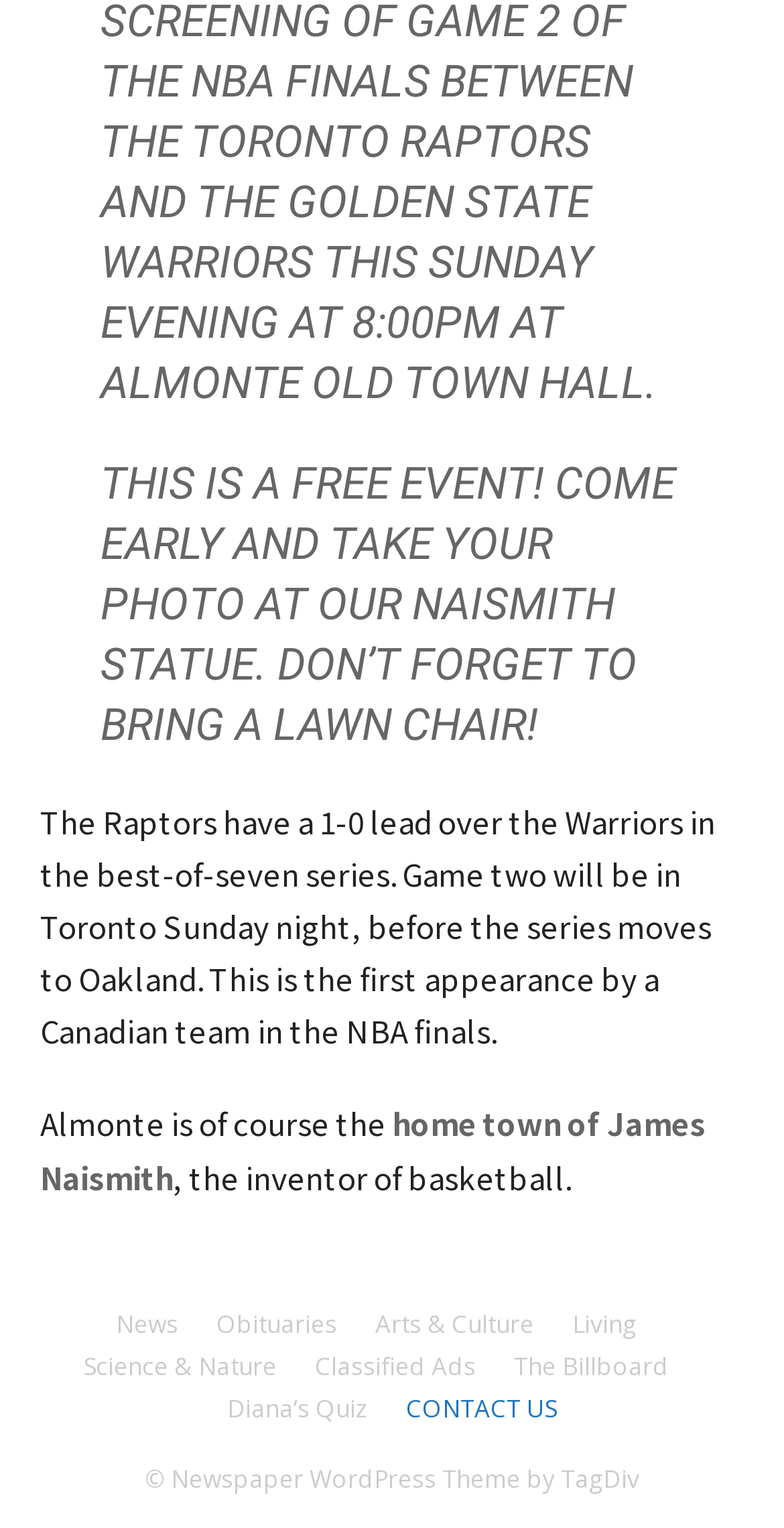Locate the bounding box of the UI element defined by this description: "Arts & Culture". The coordinates should be given as four float numbers between 0 and 1, formatted as [left, top, right, bottom].

[0.478, 0.855, 0.681, 0.878]